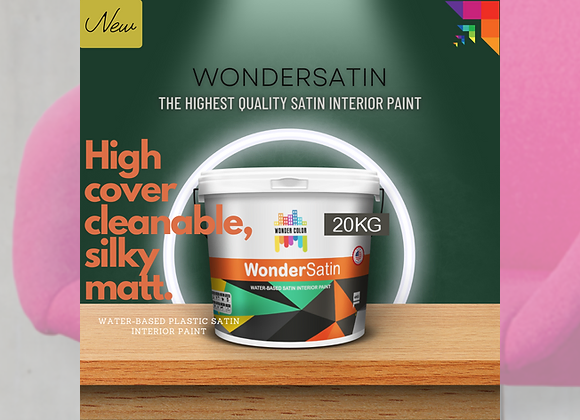Answer the question using only a single word or phrase: 
What is the finish of WonderSatin paint?

Silky matt